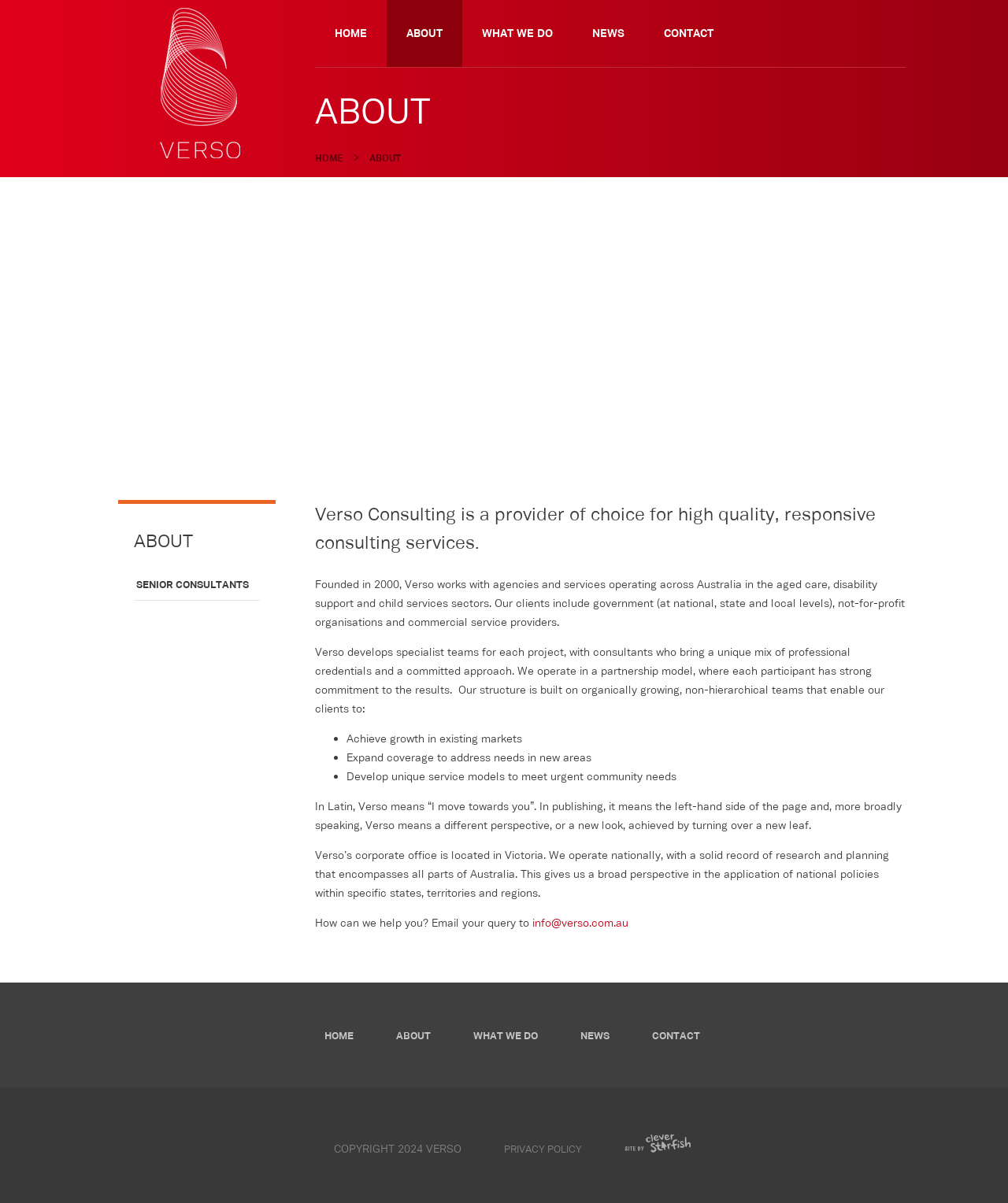Find the bounding box coordinates of the element I should click to carry out the following instruction: "view privacy policy".

[0.5, 0.95, 0.577, 0.961]